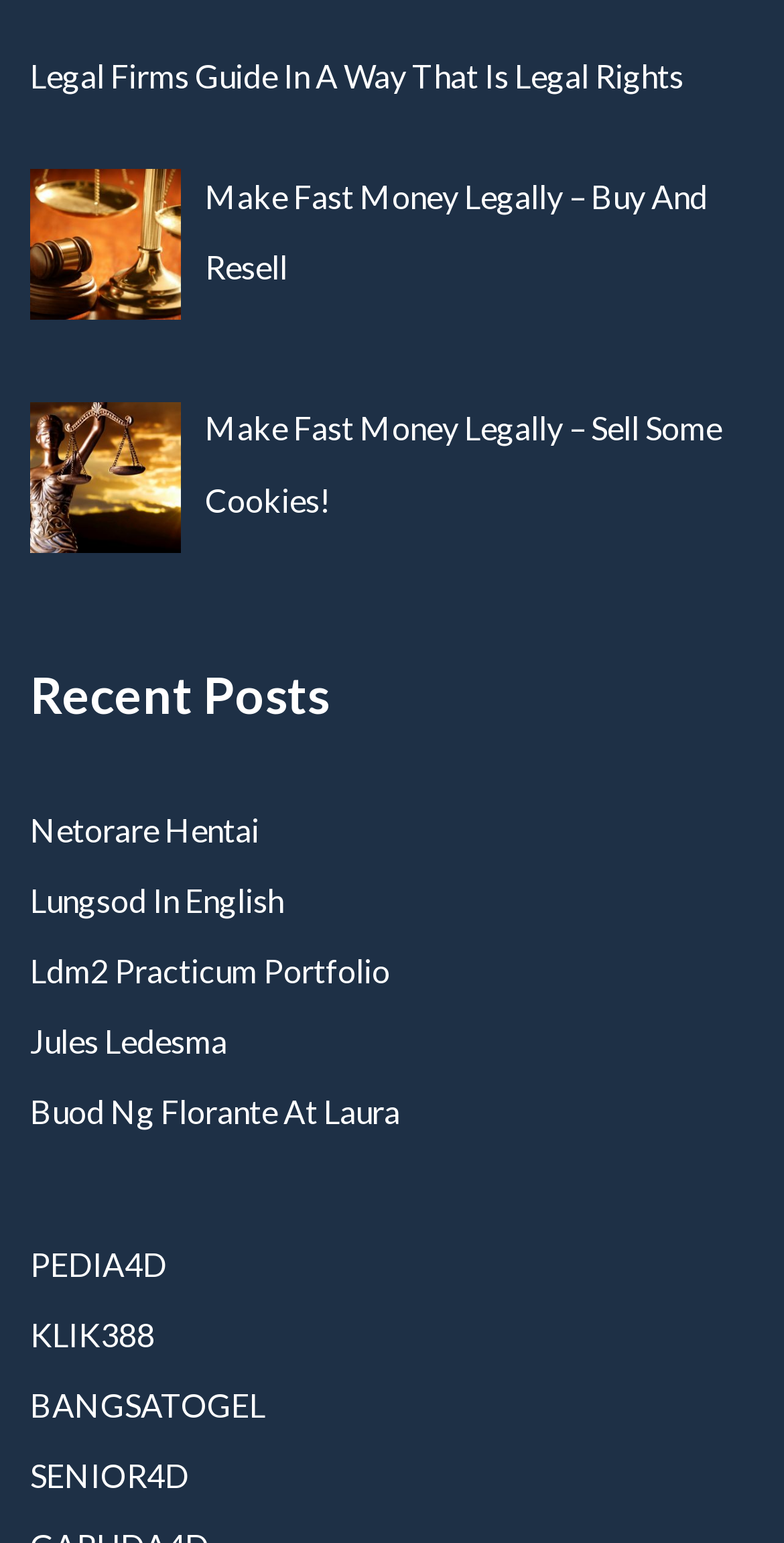Identify the bounding box coordinates of the element to click to follow this instruction: 'View 'Recent Posts''. Ensure the coordinates are four float values between 0 and 1, provided as [left, top, right, bottom].

[0.038, 0.426, 0.962, 0.475]